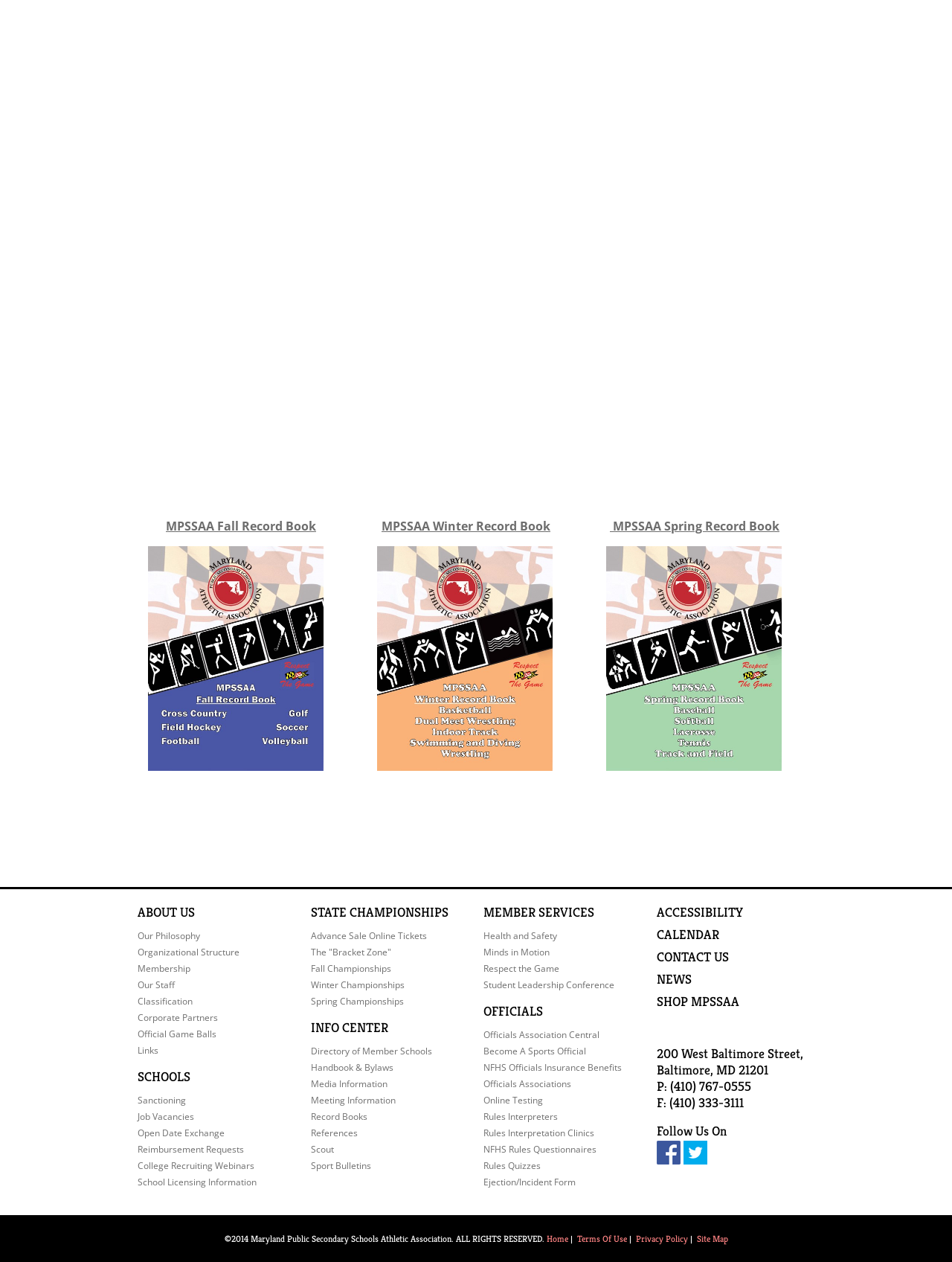Look at the image and give a detailed response to the following question: What are the three seasons of championships?

By analyzing the links under the 'STATE CHAMPIONSHIPS' section, I can see that the three seasons of championships are Fall, Winter, and Spring.